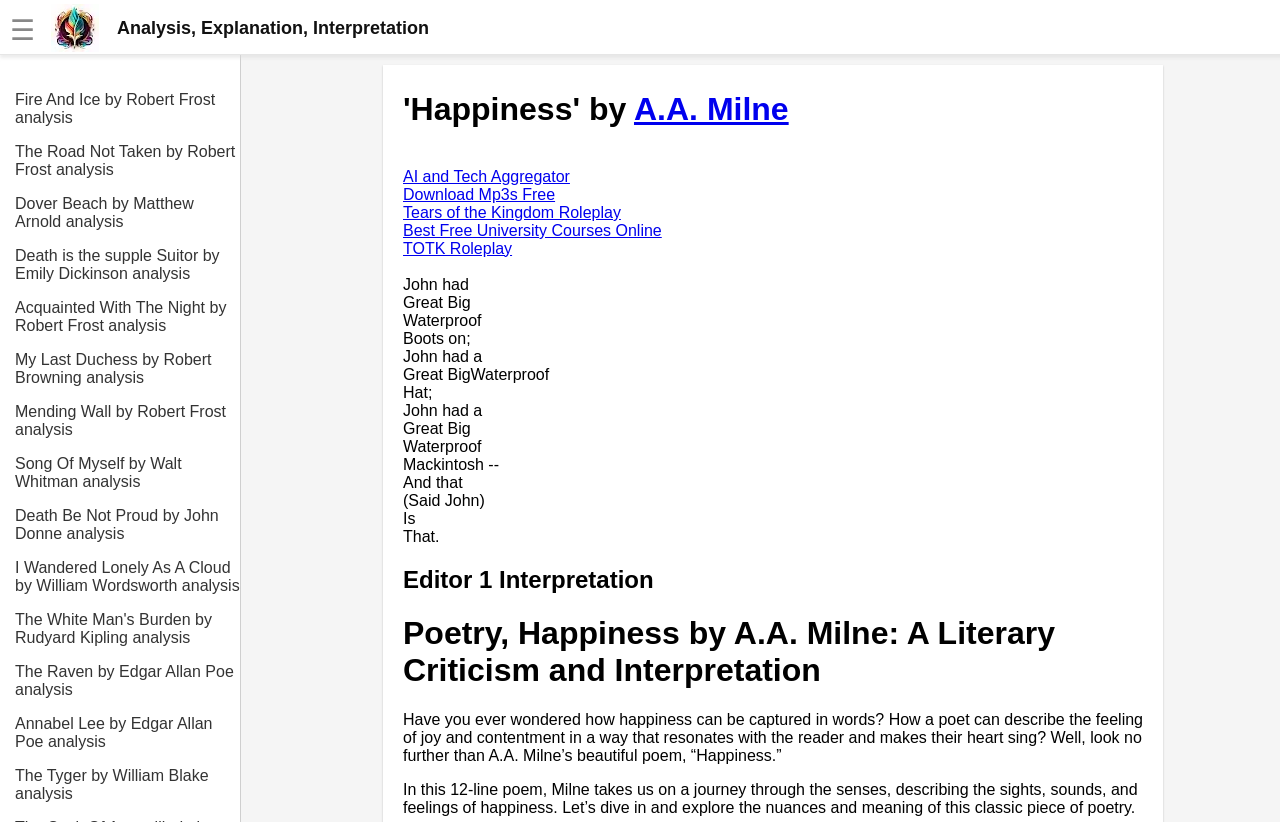Identify the bounding box coordinates for the region of the element that should be clicked to carry out the instruction: "Click the 'The Road Not Taken by Robert Frost analysis' link". The bounding box coordinates should be four float numbers between 0 and 1, i.e., [left, top, right, bottom].

[0.012, 0.155, 0.188, 0.218]